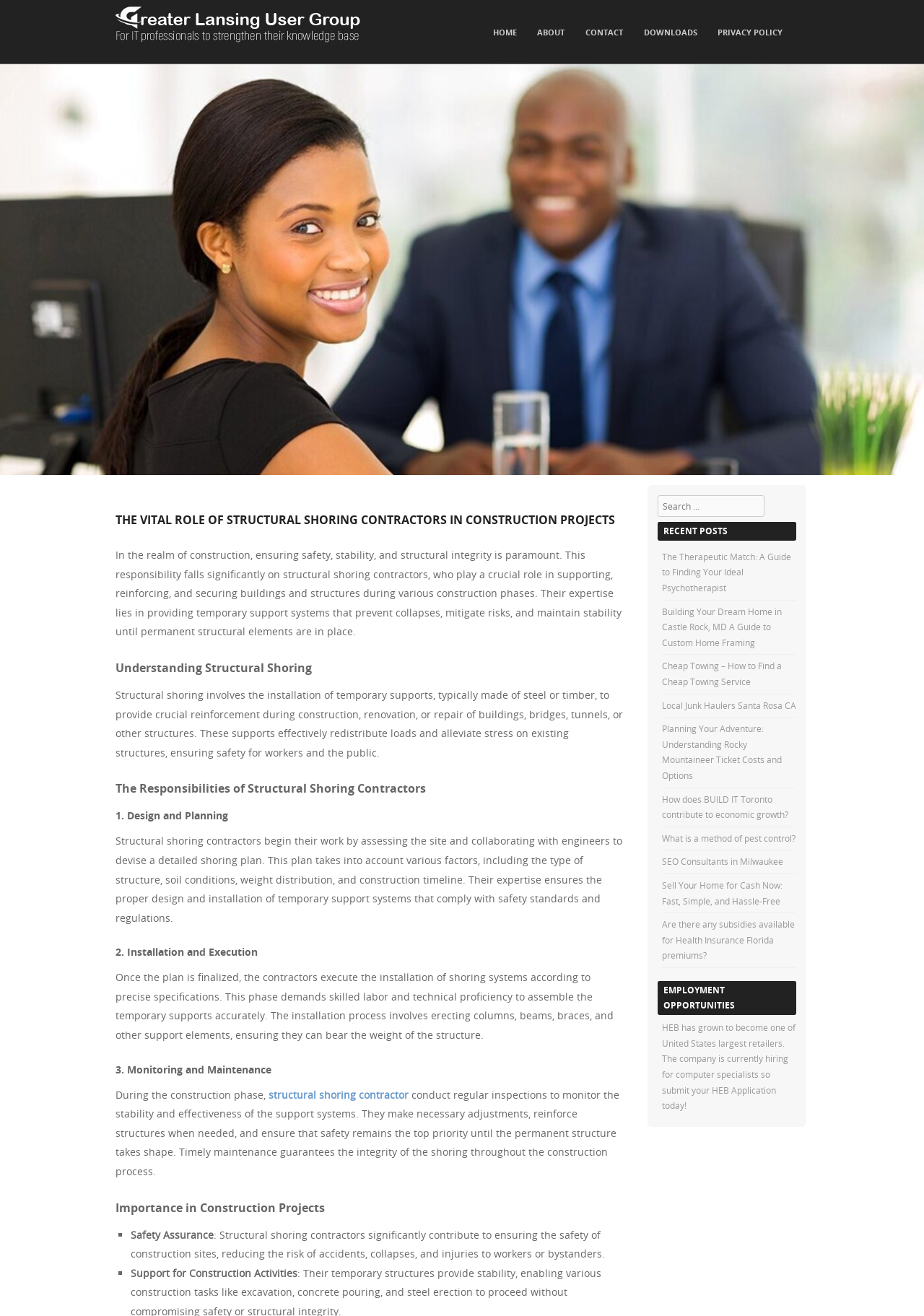Identify the bounding box coordinates of the part that should be clicked to carry out this instruction: "Search for something".

[0.712, 0.376, 0.828, 0.393]